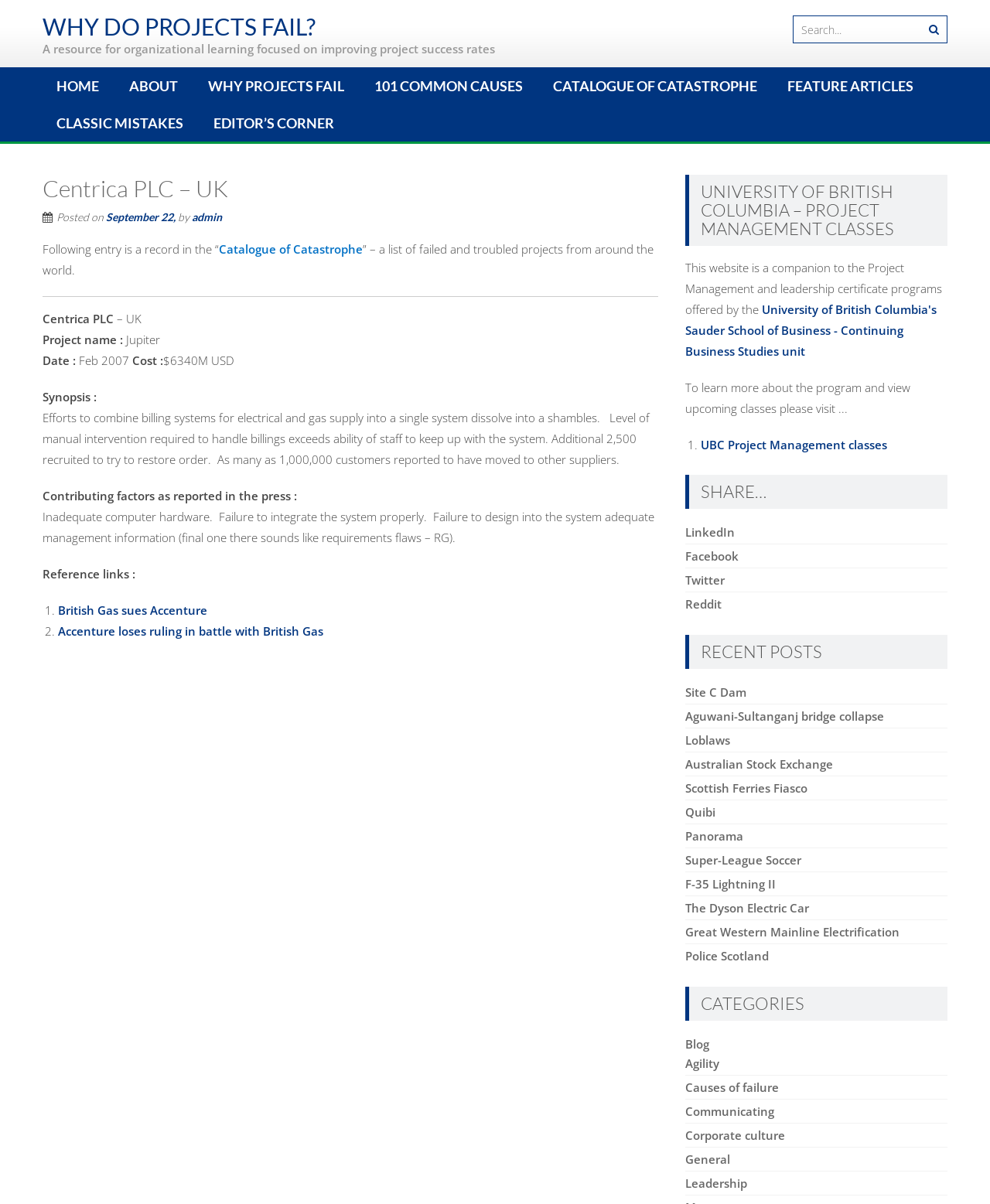Offer an in-depth caption of the entire webpage.

This webpage is about a project failure case study, specifically Centrica PLC - UK, with the project name "Jupiter". The page is divided into several sections. At the top, there is a navigation menu with links to "HOME", "ABOUT", "WHY PROJECTS FAIL", "101 COMMON CAUSES", "CATALOGUE OF CATASTROPHE", "FEATURE ARTICLES", "CLASSIC MISTAKES", and "EDITOR'S CORNER".

Below the navigation menu, there is a main content area with a heading "Centrica PLC - UK" and a subheading "Posted on September 22, by admin". The content area is divided into several sections, including a brief introduction to the project, a synopsis of the project's failure, and contributing factors as reported in the press.

The project's details are listed, including the date, cost, and a brief description of the project's failure. The synopsis section provides a detailed description of the project's failure, including the level of manual intervention required to handle billings and the number of customers who moved to other suppliers.

The contributing factors section lists several reasons for the project's failure, including inadequate computer hardware, failure to integrate the system properly, and failure to design adequate management information.

The page also includes a section with reference links to news articles related to the project's failure. Additionally, there are three complementary sections on the right side of the page, including a section about the University of British Columbia's project management classes, a section for sharing the page on social media, and a section with recent posts and categories.

Overall, the webpage provides a detailed case study of a project failure, including the project's details, synopsis, contributing factors, and reference links.